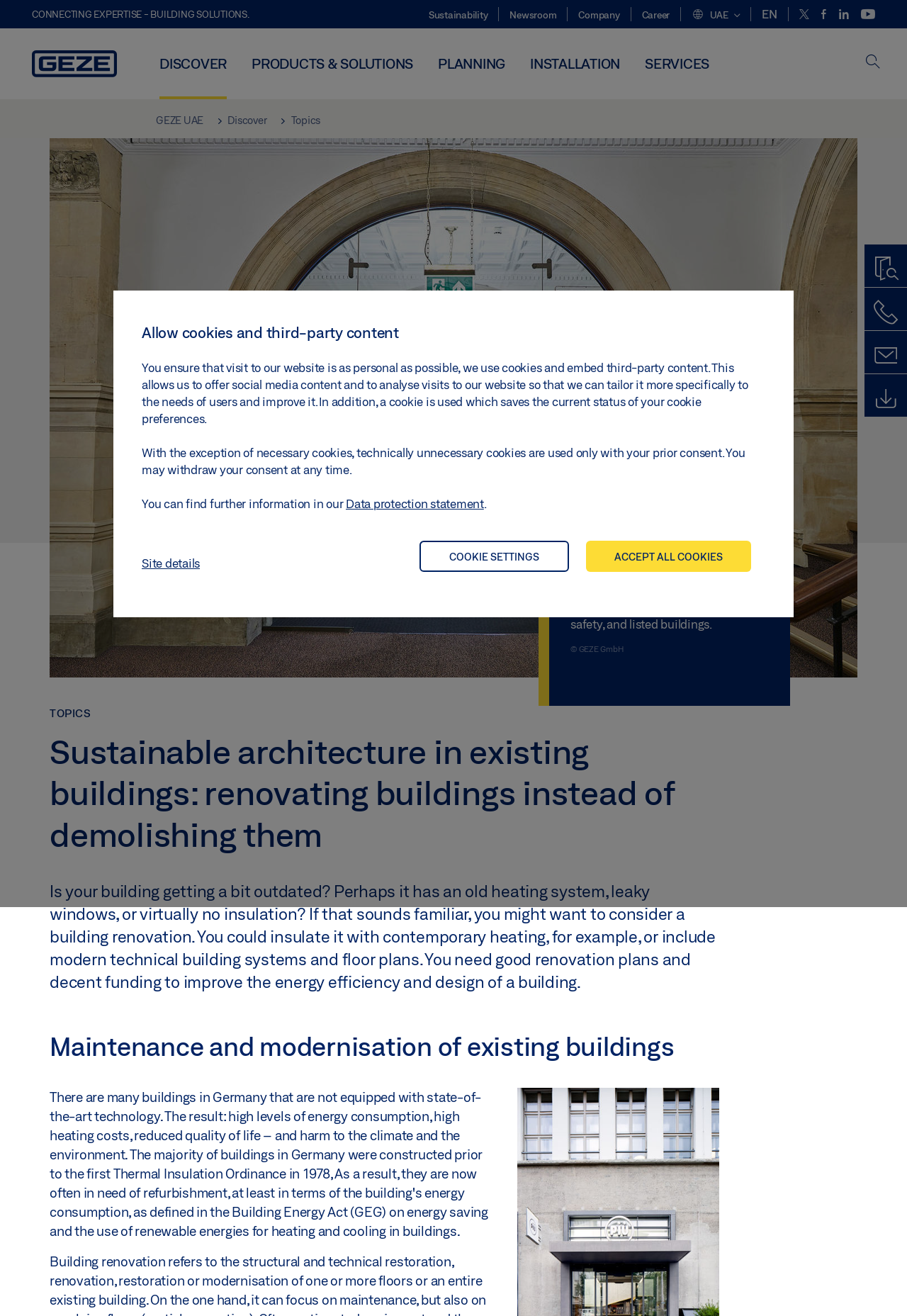Give a concise answer of one word or phrase to the question: 
What is the language of the webpage?

English